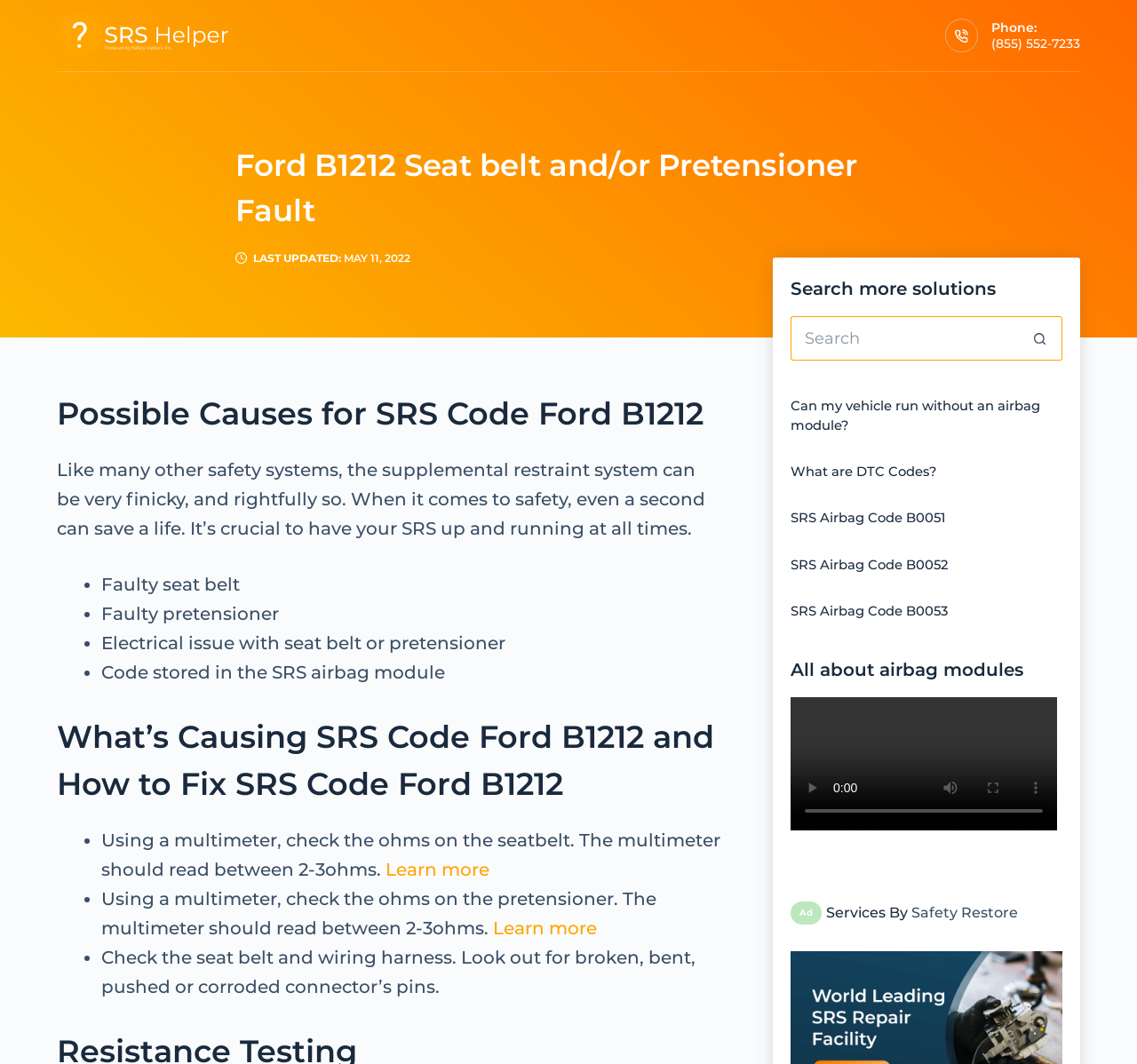What is the phone number on the webpage?
Look at the screenshot and respond with a single word or phrase.

(855) 552-7233